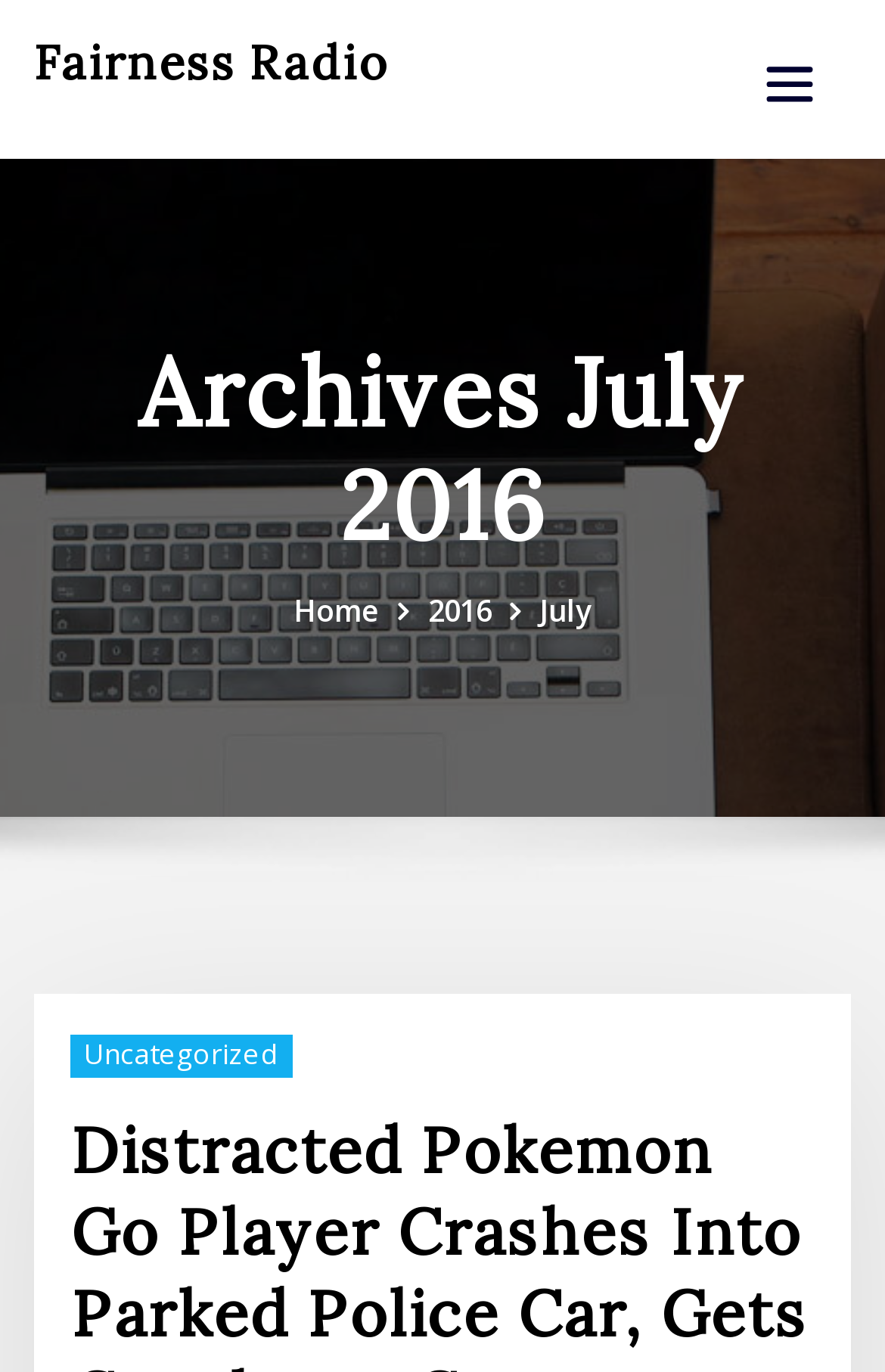What is the category of the current archive?
Answer the question in a detailed and comprehensive manner.

The category of the current archive can be determined by looking at the link element with the text 'Uncategorized' at the bottom of the page, which indicates that the current archive is uncategorized.